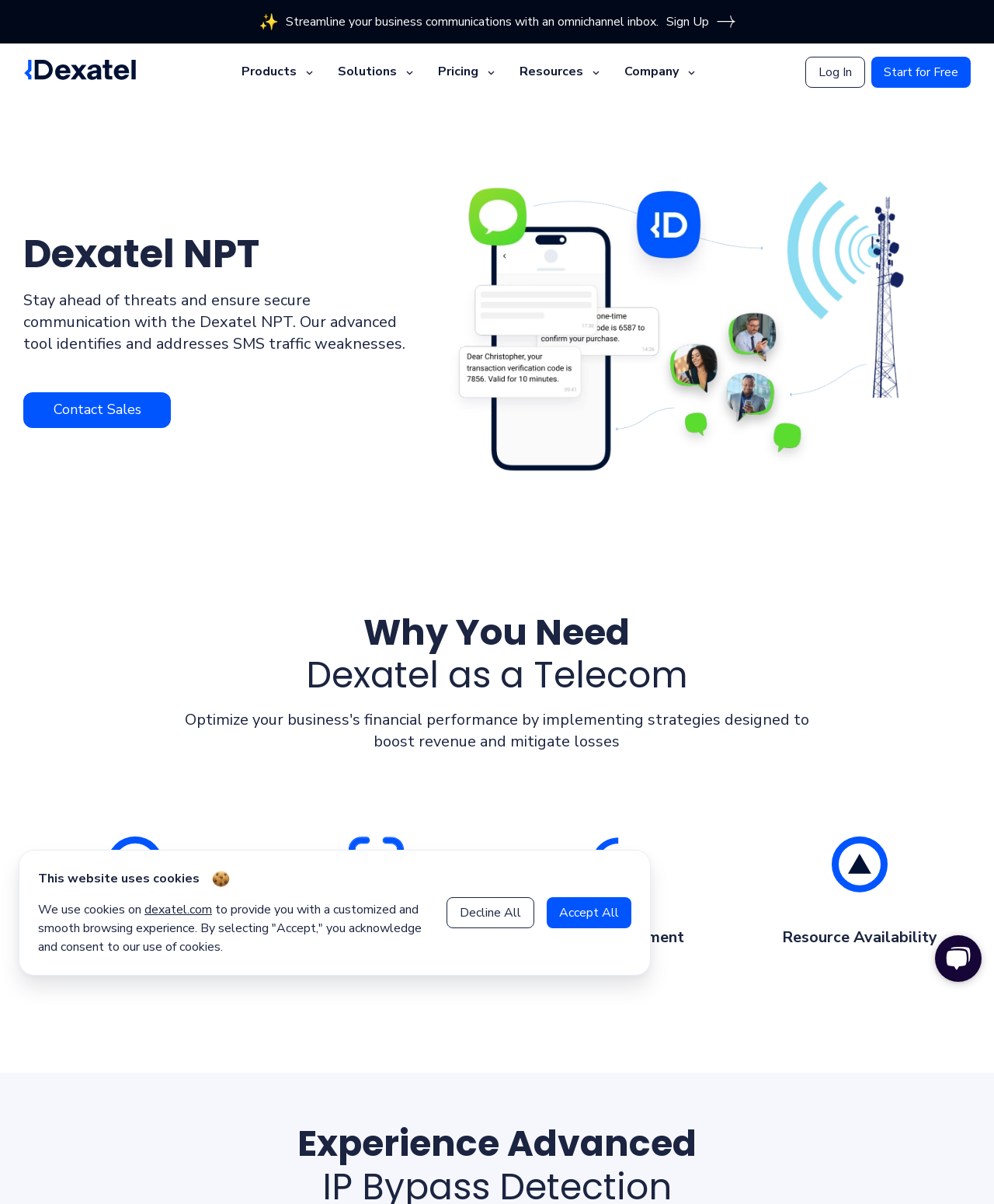Please locate the bounding box coordinates of the element that needs to be clicked to achieve the following instruction: "Sign up for an account". The coordinates should be four float numbers between 0 and 1, i.e., [left, top, right, bottom].

[0.67, 0.01, 0.739, 0.026]